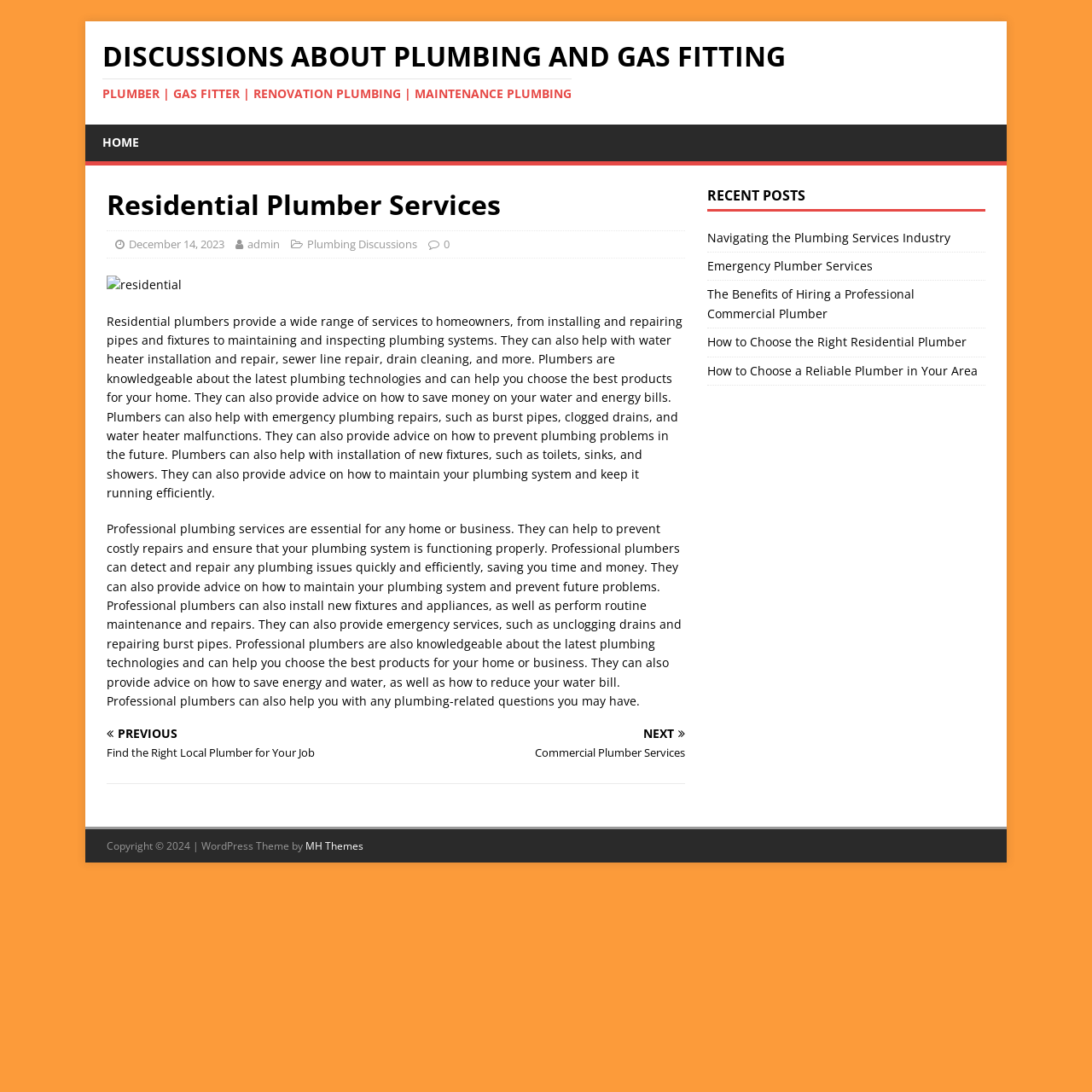Could you specify the bounding box coordinates for the clickable section to complete the following instruction: "Click on the link to read about 'Navigating the Plumbing Services Industry'"?

[0.647, 0.21, 0.87, 0.225]